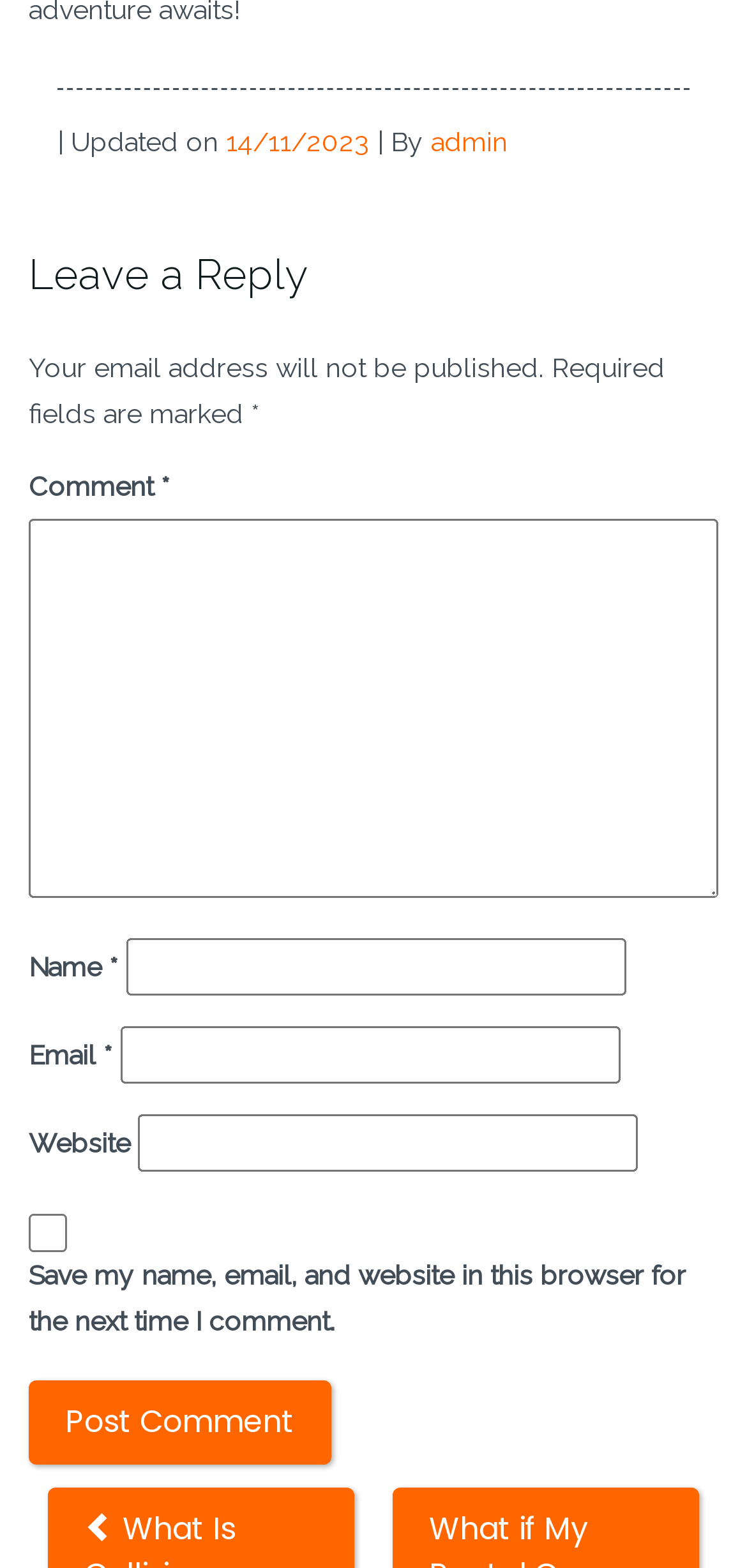Locate the bounding box coordinates of the element that should be clicked to fulfill the instruction: "Leave a comment".

[0.038, 0.159, 0.962, 0.193]